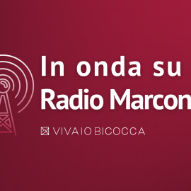What is the name of the initiative associated with the image?
Look at the image and provide a short answer using one word or a phrase.

Vivaio Bicocca